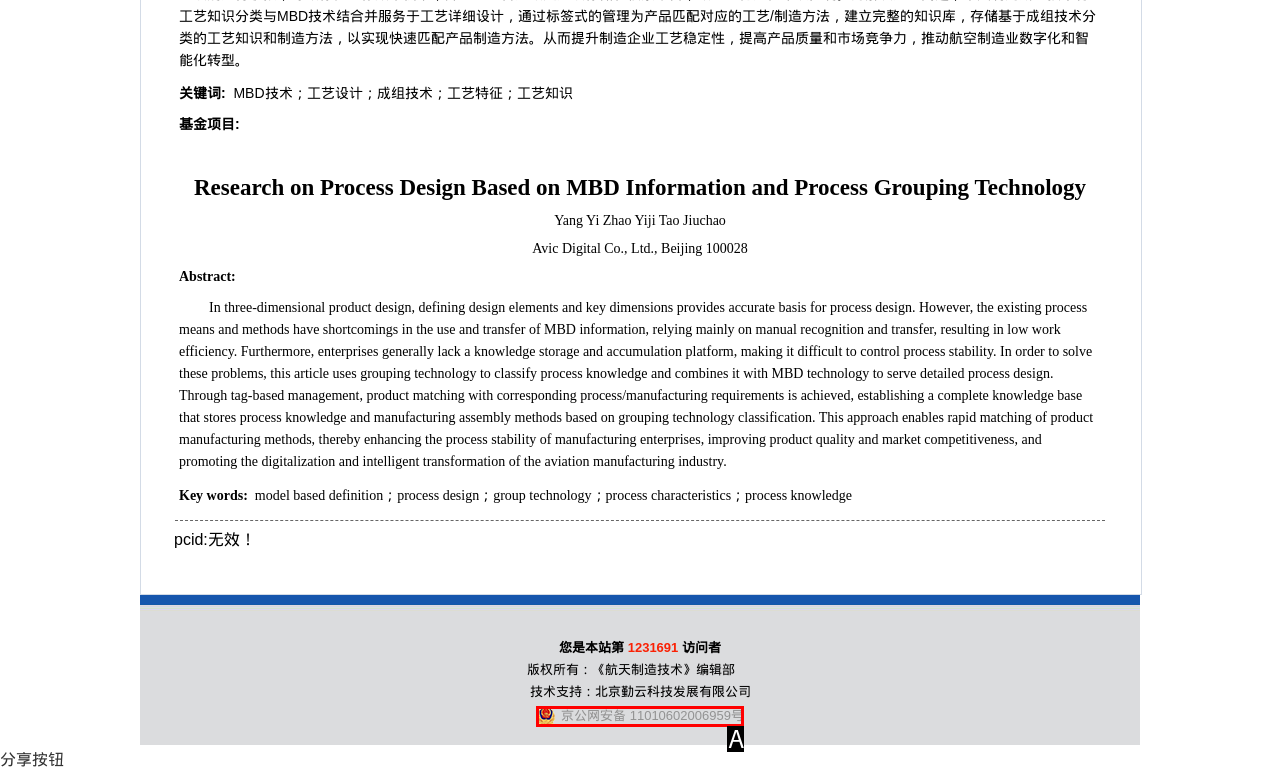Tell me which one HTML element best matches the description: 京公网安备 11010602006959号 Answer with the option's letter from the given choices directly.

A